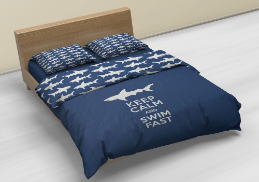What is the phrase written on the duvet?
Answer the question with a single word or phrase, referring to the image.

KEEP CALM And SWIM FAST